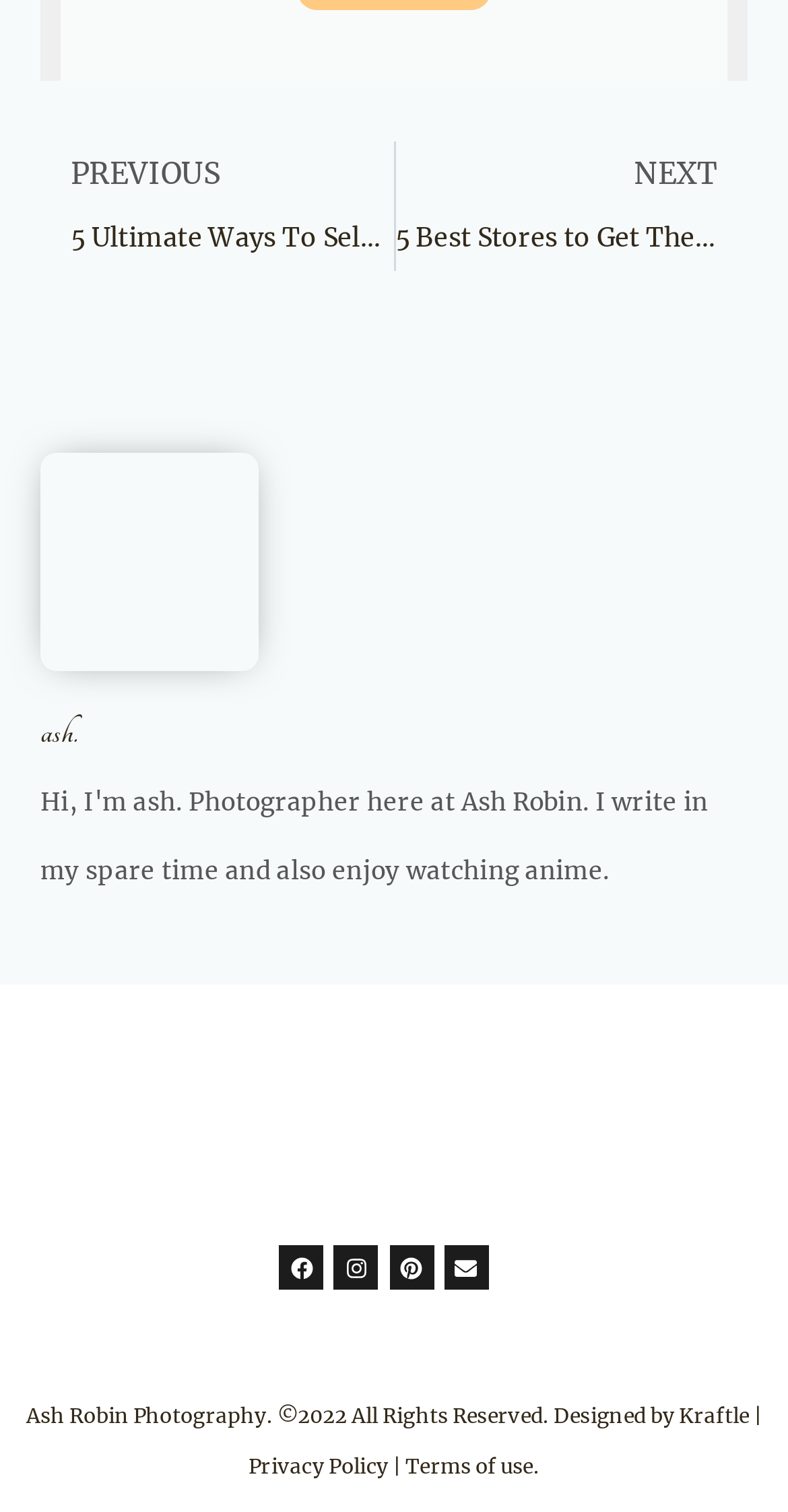Identify the bounding box of the UI element that matches this description: "Privacy Policy".

[0.315, 0.961, 0.493, 0.979]